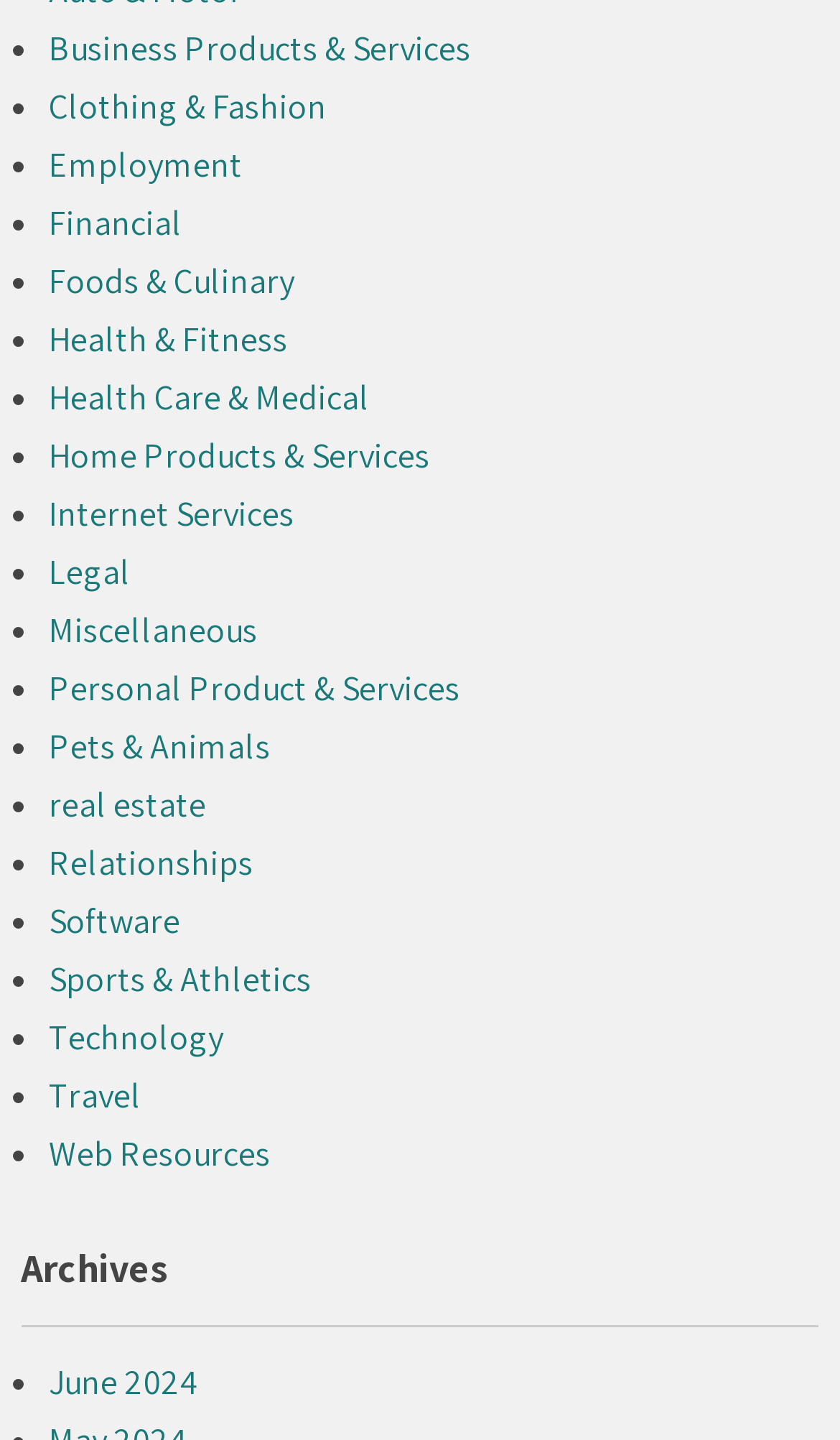Please indicate the bounding box coordinates for the clickable area to complete the following task: "Explore Health & Fitness". The coordinates should be specified as four float numbers between 0 and 1, i.e., [left, top, right, bottom].

[0.058, 0.22, 0.343, 0.251]